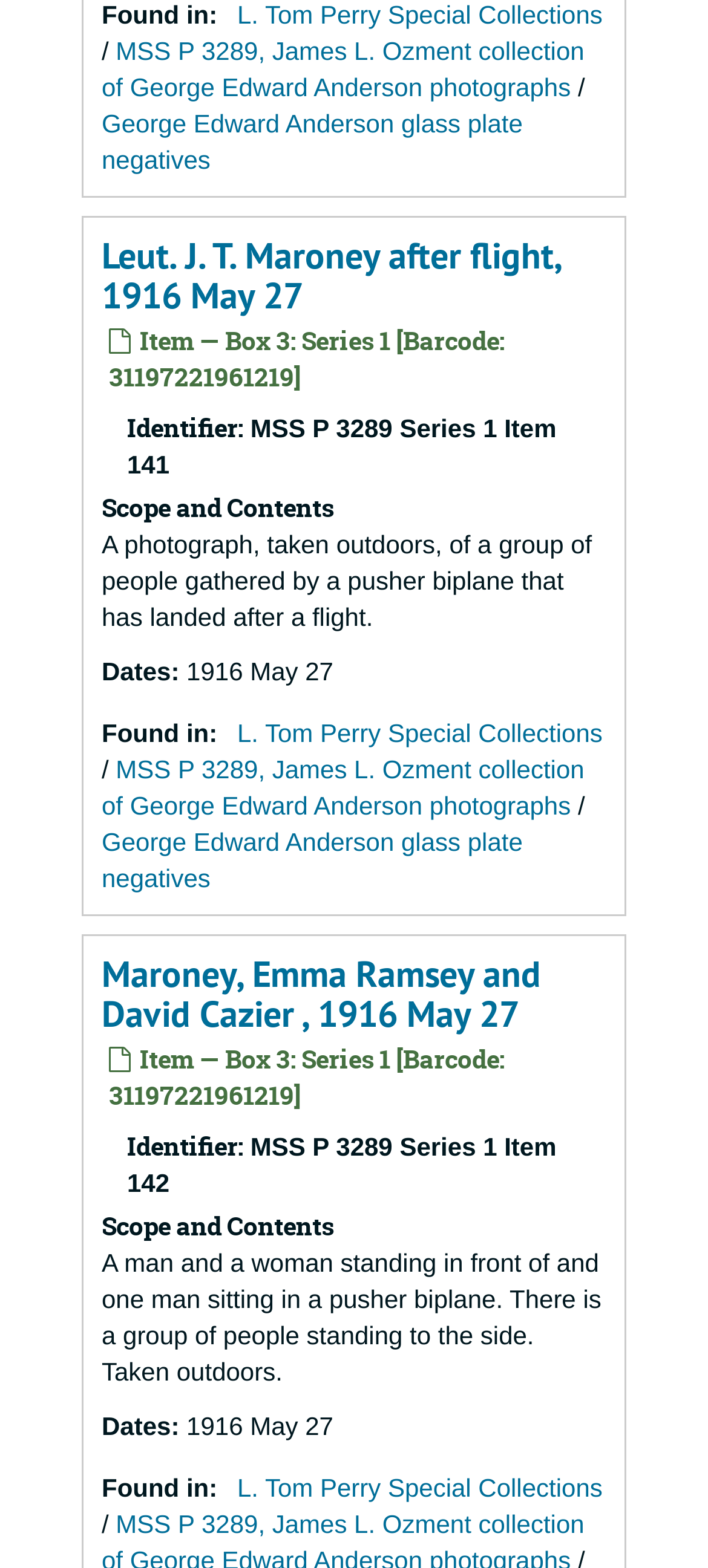What is the subject of the first photograph?
Please provide a single word or phrase based on the screenshot.

Leut. J. T. Maroney after flight